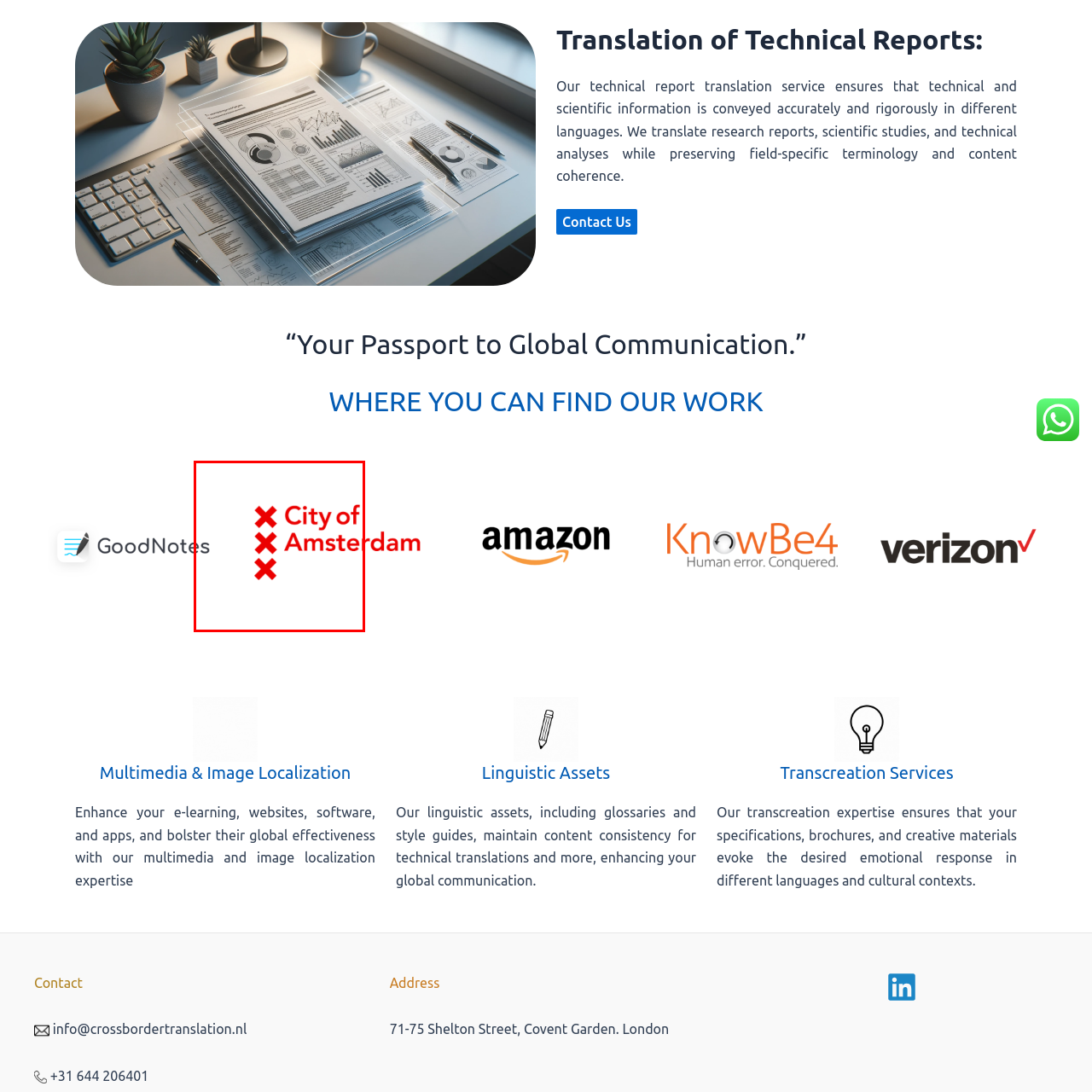Focus on the image within the purple boundary, What is the tone conveyed by the logo's design? 
Answer briefly using one word or phrase.

Professional